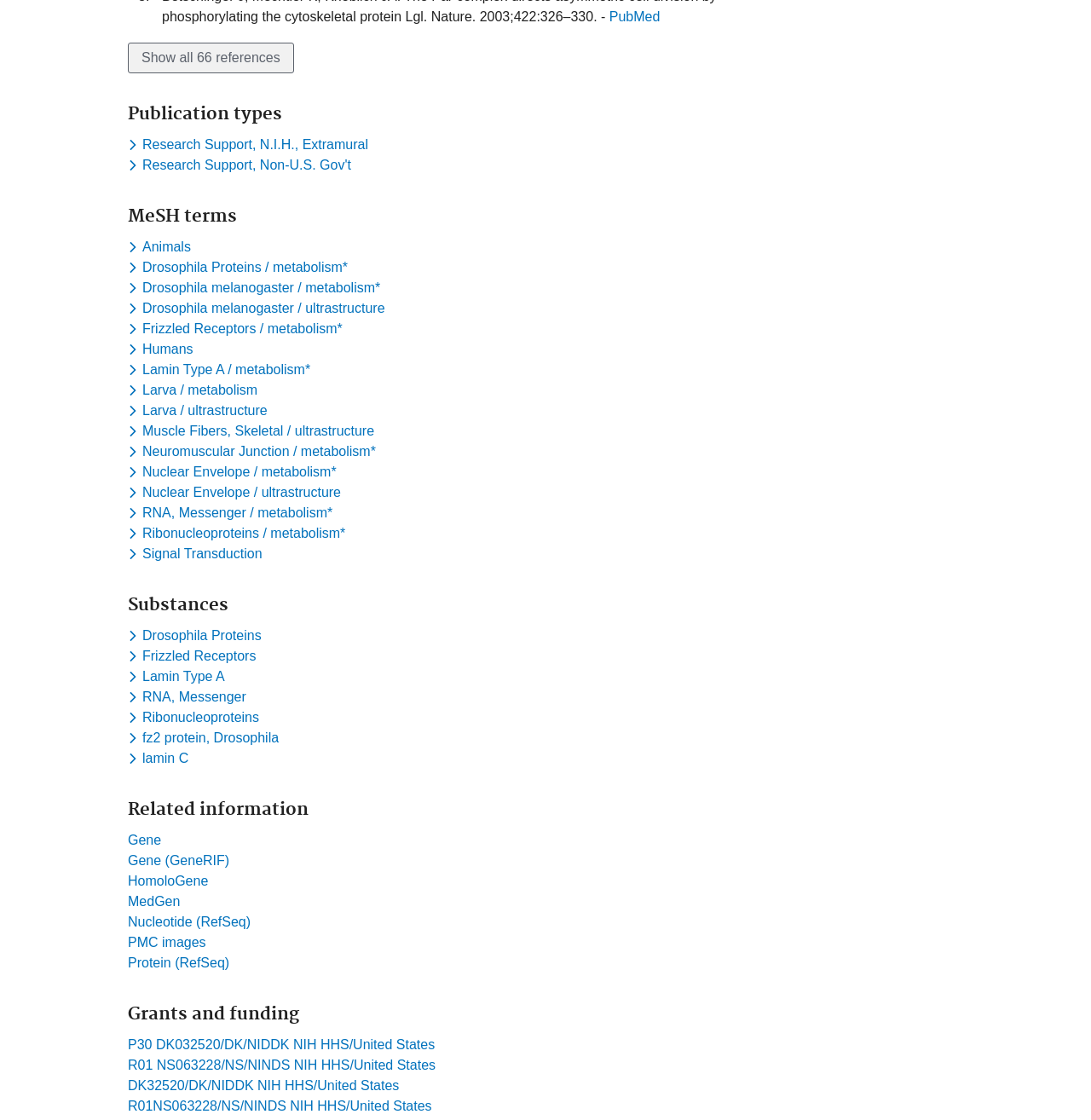Given the webpage screenshot and the description, determine the bounding box coordinates (top-left x, top-left y, bottom-right x, bottom-right y) that define the location of the UI element matching this description: lamin C

[0.117, 0.671, 0.177, 0.684]